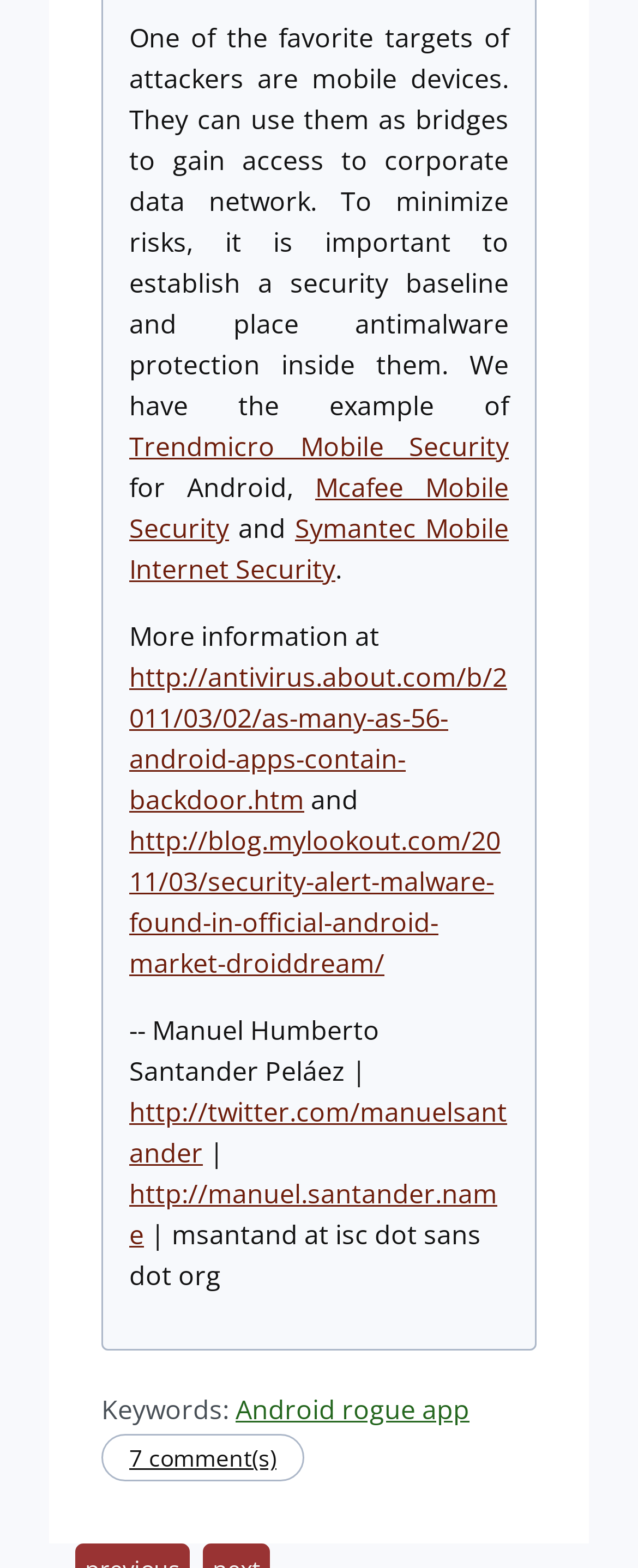How many links are mentioned in the webpage?
Respond to the question with a single word or phrase according to the image.

7